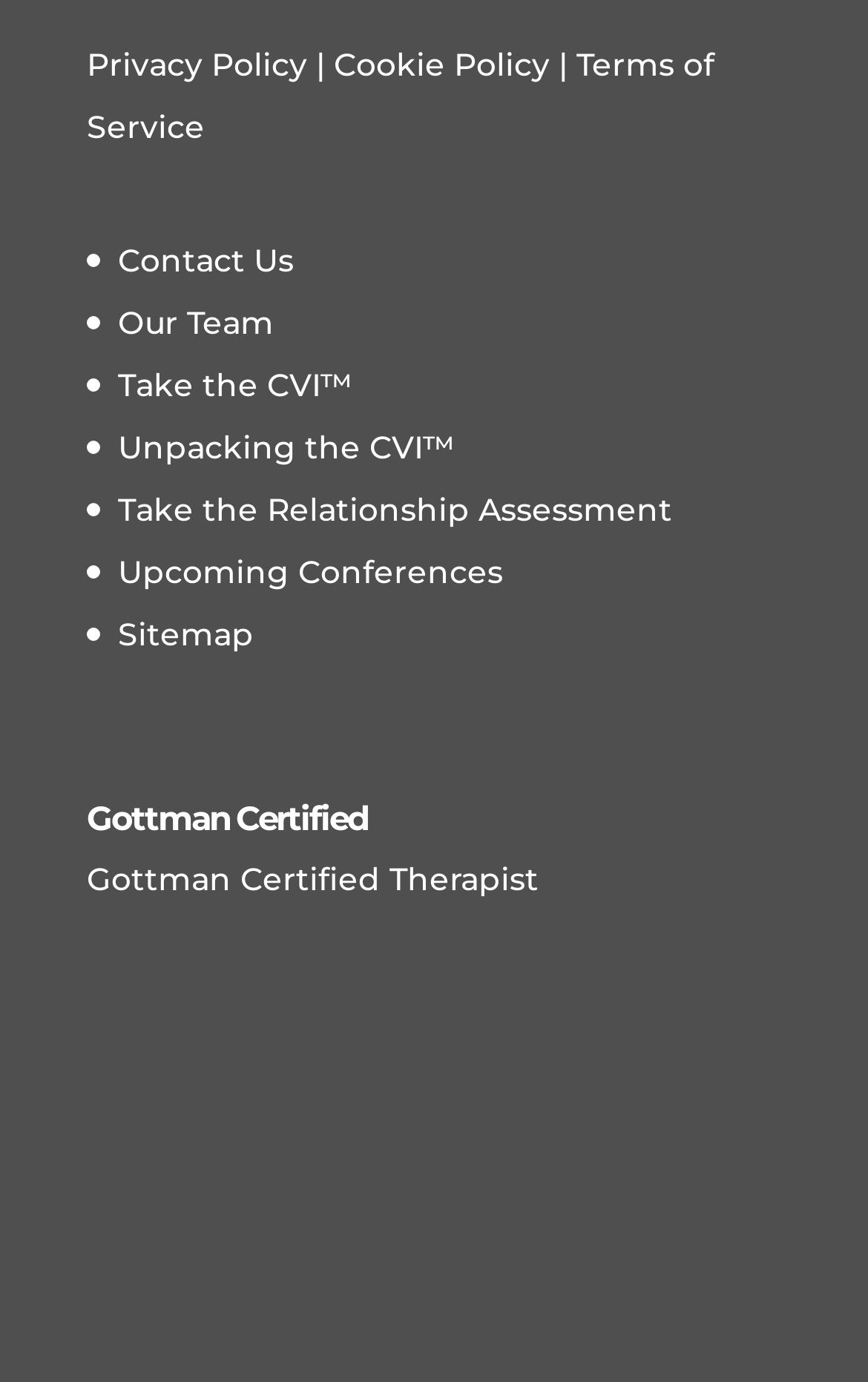Find the UI element described as: "Upcoming Conferences" and predict its bounding box coordinates. Ensure the coordinates are four float numbers between 0 and 1, [left, top, right, bottom].

[0.136, 0.399, 0.579, 0.428]